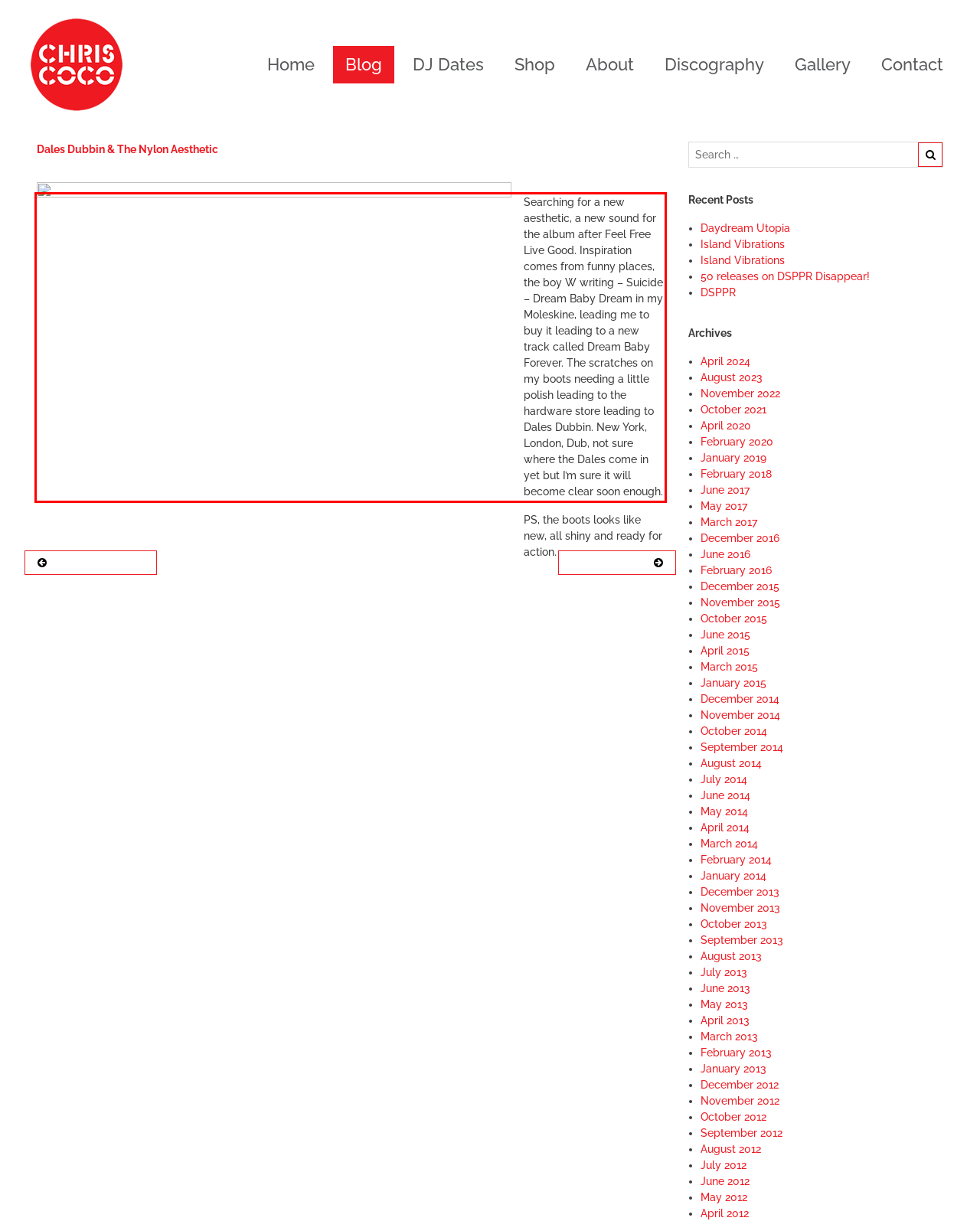With the given screenshot of a webpage, locate the red rectangle bounding box and extract the text content using OCR.

Searching for a new aesthetic, a new sound for the album after Feel Free Live Good. Inspiration comes from funny places, the boy W writing – Suicide – Dream Baby Dream in my Moleskine, leading me to buy it leading to a new track called Dream Baby Forever. The scratches on my boots needing a little polish leading to the hardware store leading to Dales Dubbin. New York, London, Dub, not sure where the Dales come in yet but I’m sure it will become clear soon enough.